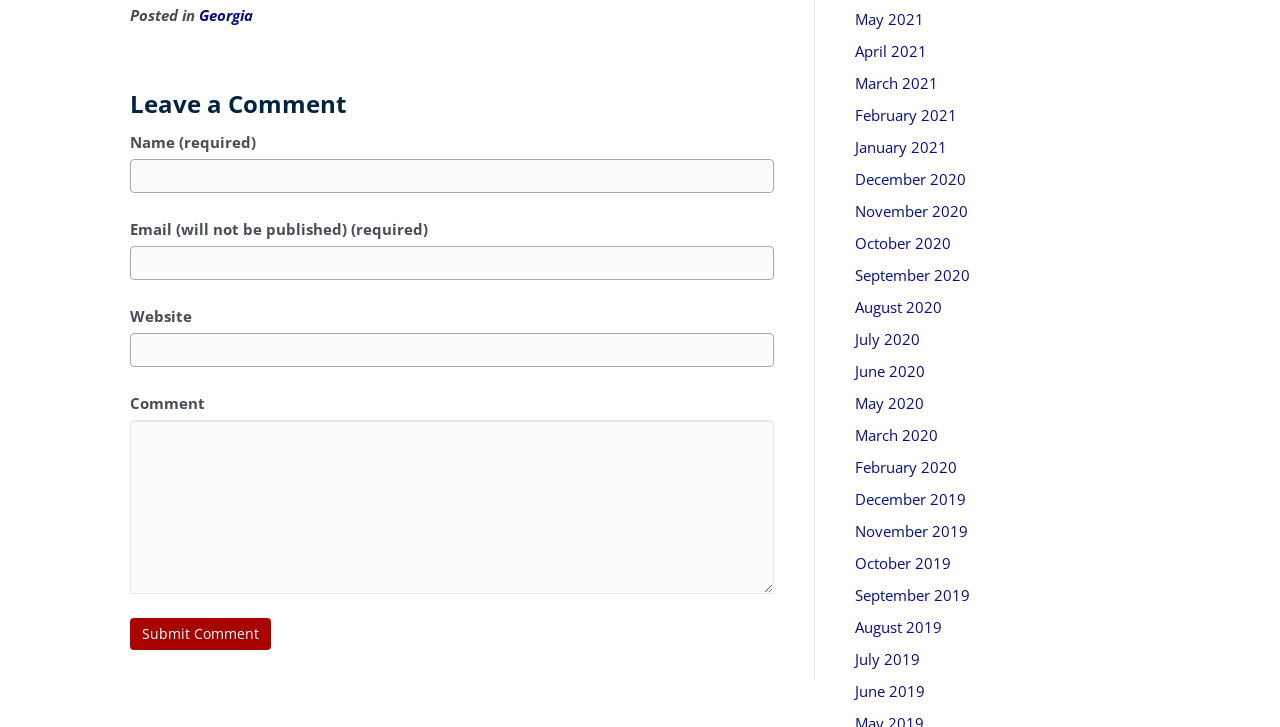Pinpoint the bounding box coordinates for the area that should be clicked to perform the following instruction: "Contact us".

None